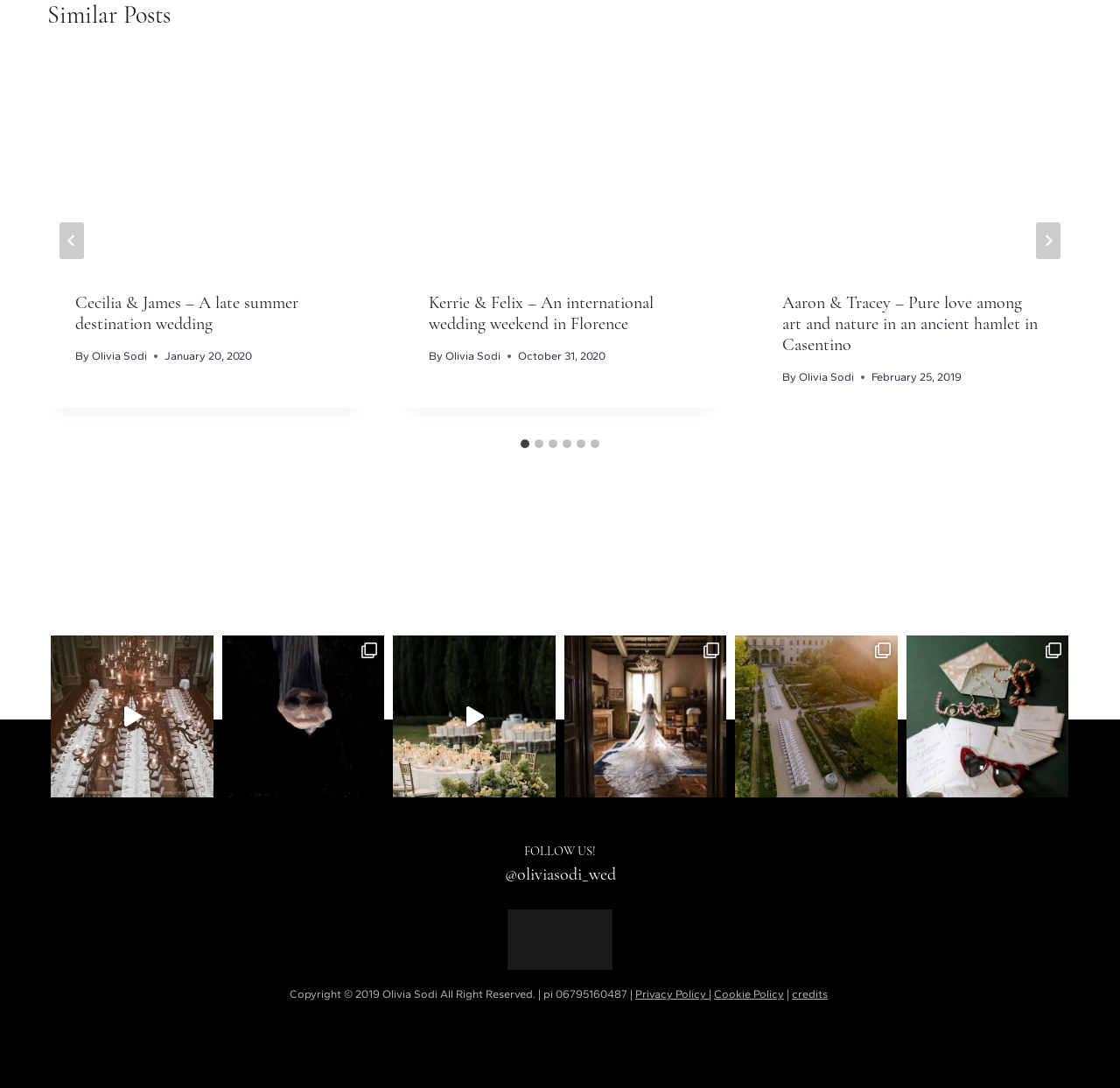Locate the bounding box coordinates of the area to click to fulfill this instruction: "Click the 'Next' button". The bounding box should be presented as four float numbers between 0 and 1, in the order [left, top, right, bottom].

[0.925, 0.204, 0.947, 0.238]